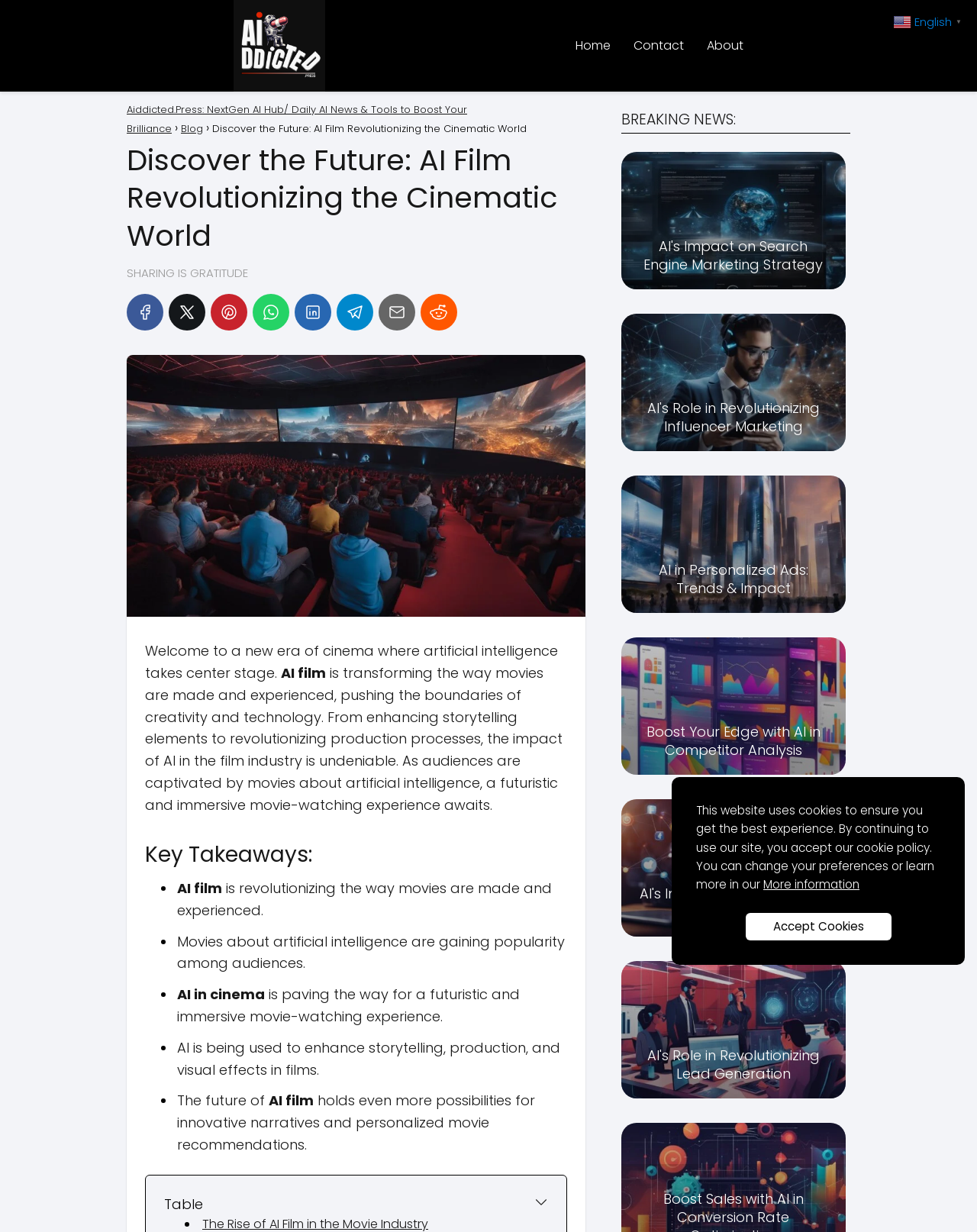Locate the bounding box coordinates of the area you need to click to fulfill this instruction: 'browse catalogues'. The coordinates must be in the form of four float numbers ranging from 0 to 1: [left, top, right, bottom].

None